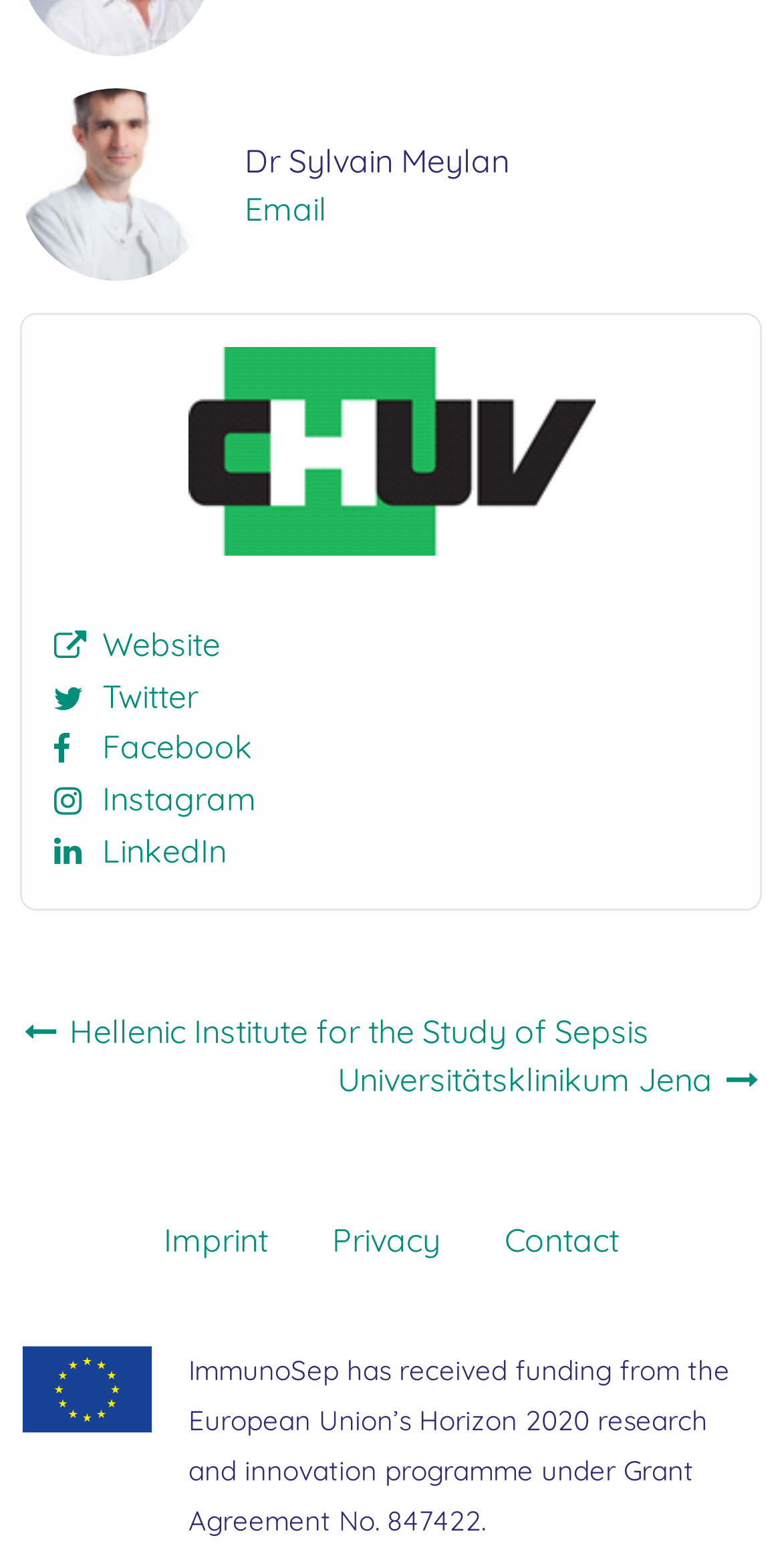Please identify the bounding box coordinates of the element on the webpage that should be clicked to follow this instruction: "Click on Prospecting & intelligence". The bounding box coordinates should be given as four float numbers between 0 and 1, formatted as [left, top, right, bottom].

None